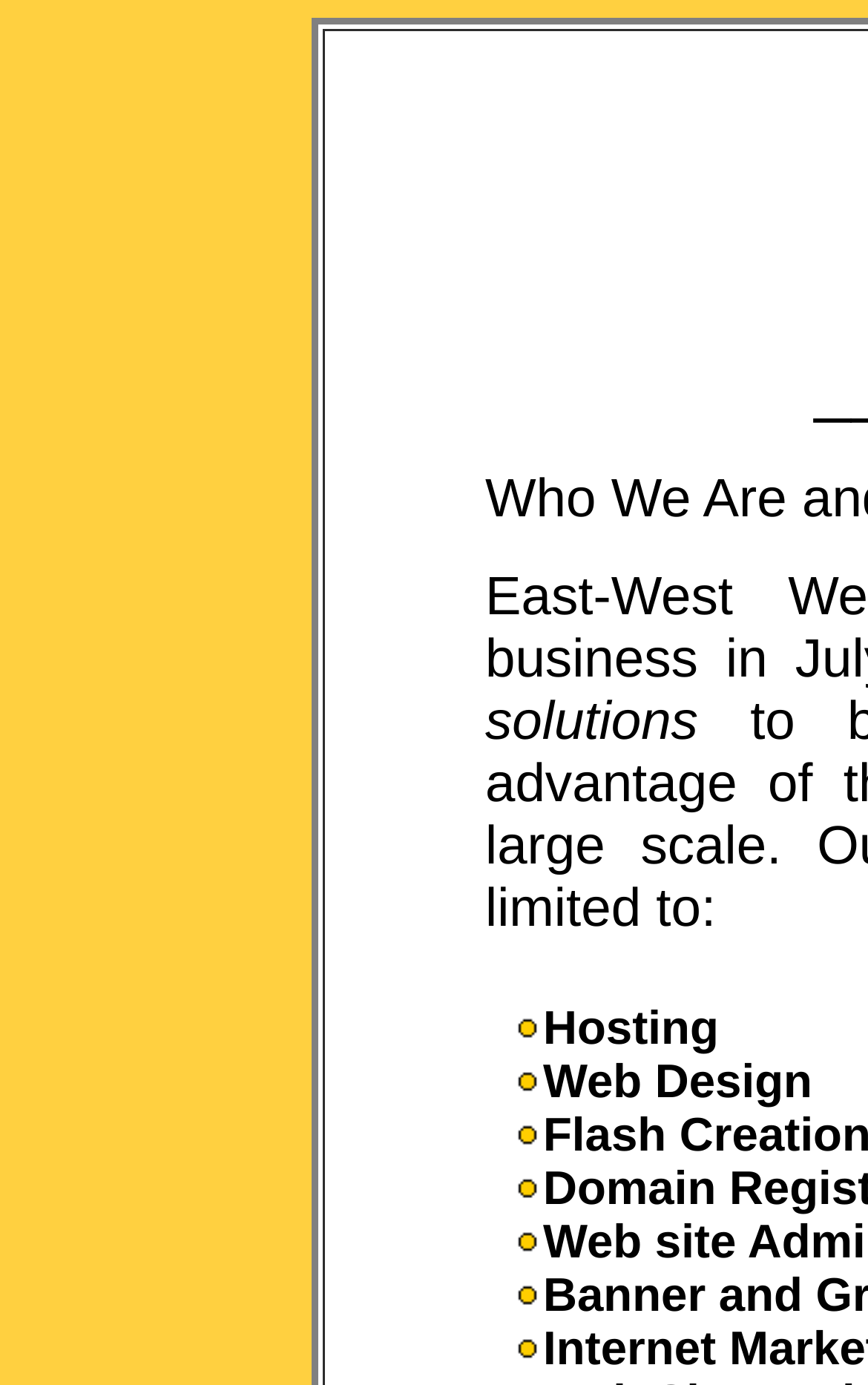Are the images on the top section of the webpage identical?
Use the information from the screenshot to give a comprehensive response to the question.

Although the image elements have different IDs, their bounding box coordinates and OCR text (which is empty) suggest that they are identical images, possibly used as decorative elements or icons.